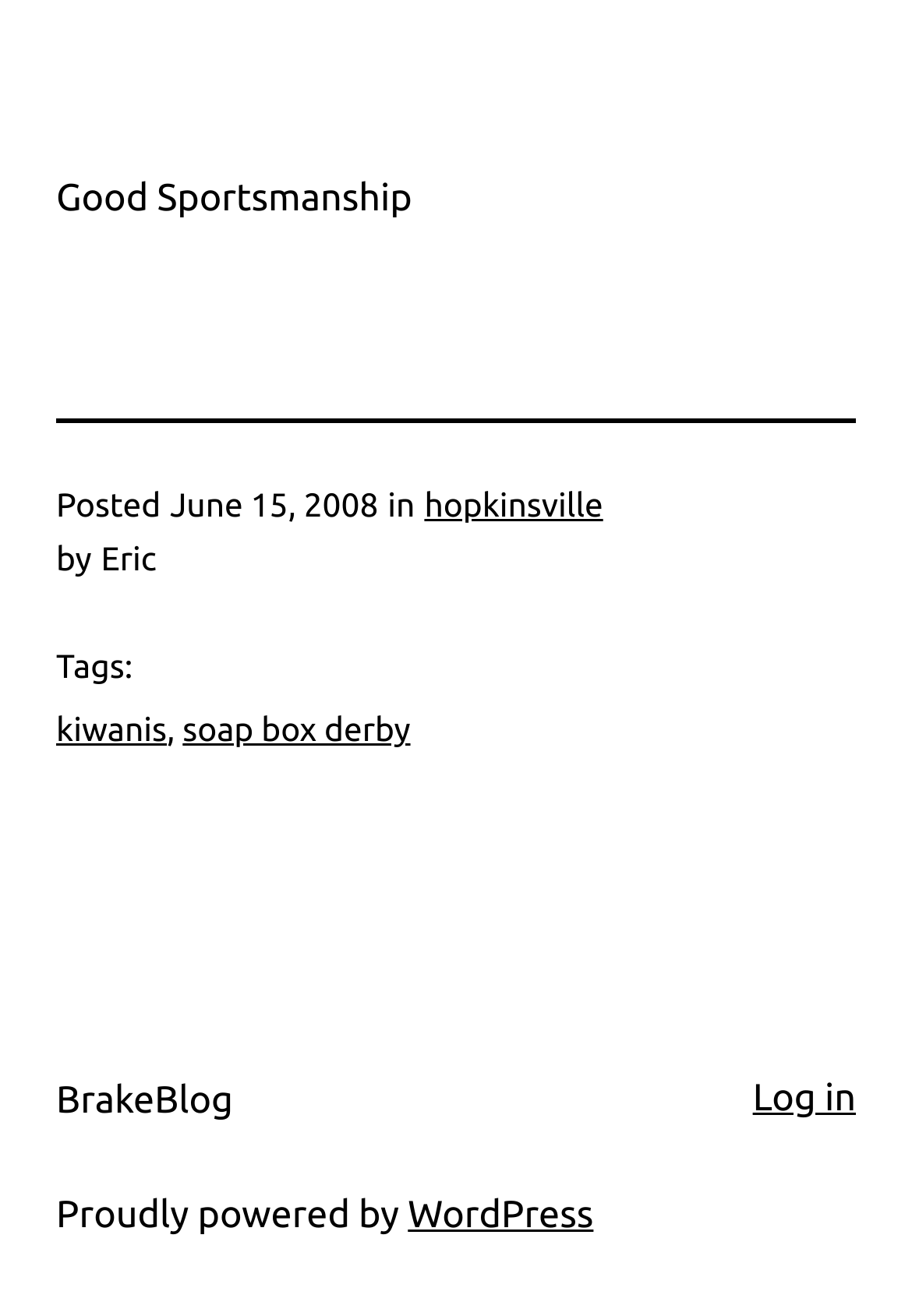Refer to the image and provide a thorough answer to this question:
What platform is the blog powered by?

The platform powering the blog can be found in the link element, which contains the text 'WordPress'. This element is located at the bottom of the page, below the 'Proudly powered by' static text.